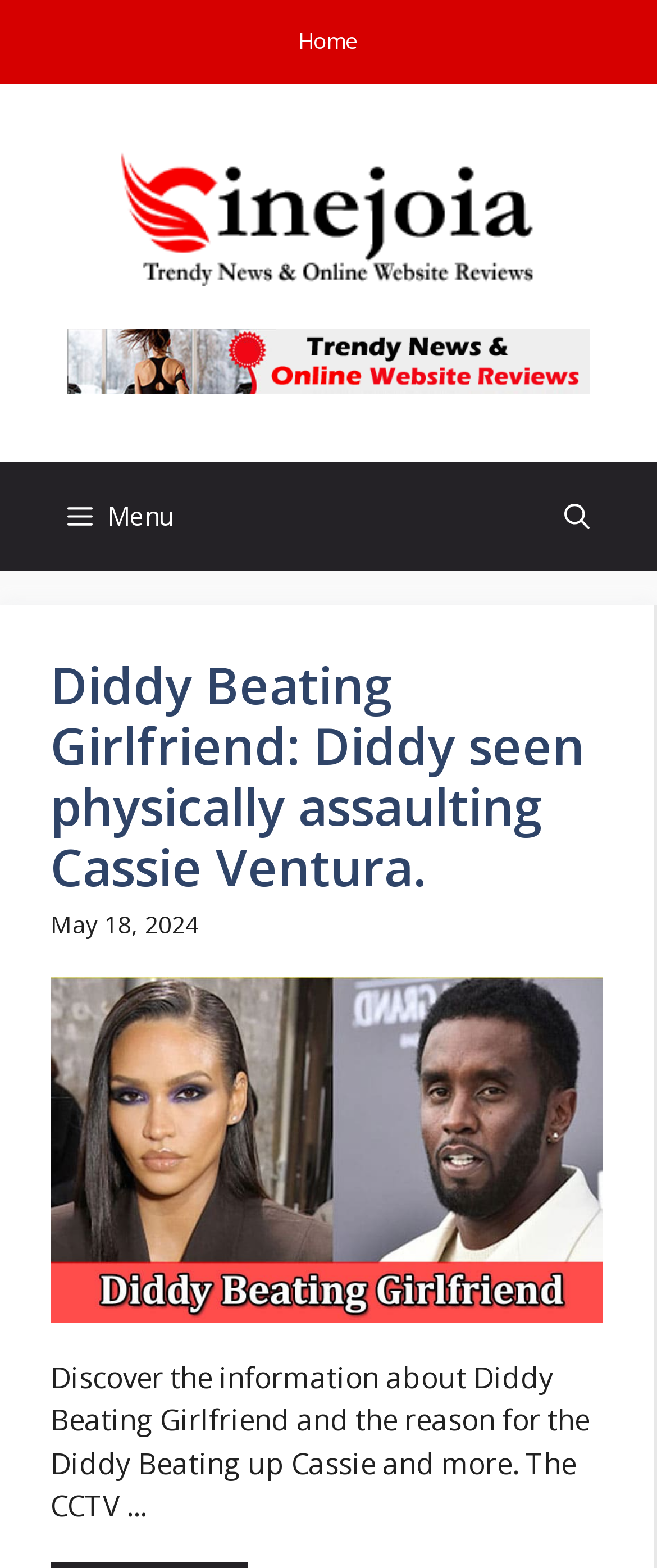Observe the image and answer the following question in detail: What type of content does the website provide?

The website provides news content, as evidenced by the presence of news articles on the webpage, including headings, images, and text descriptions. The website's focus on trending news and viral content also suggests that it provides news-related content.